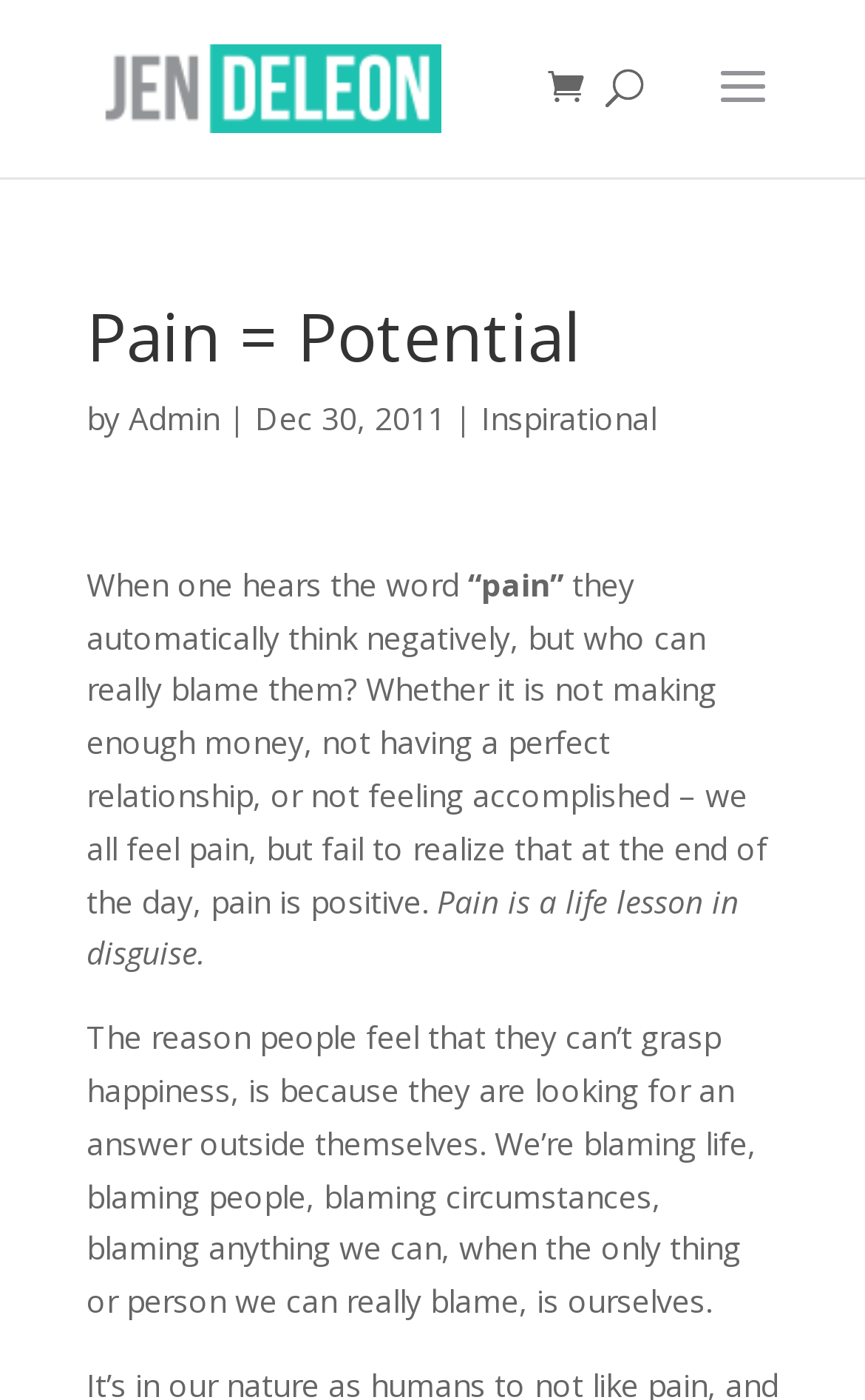Provide a brief response in the form of a single word or phrase:
What is the image above the article about?

Jen DeLeon